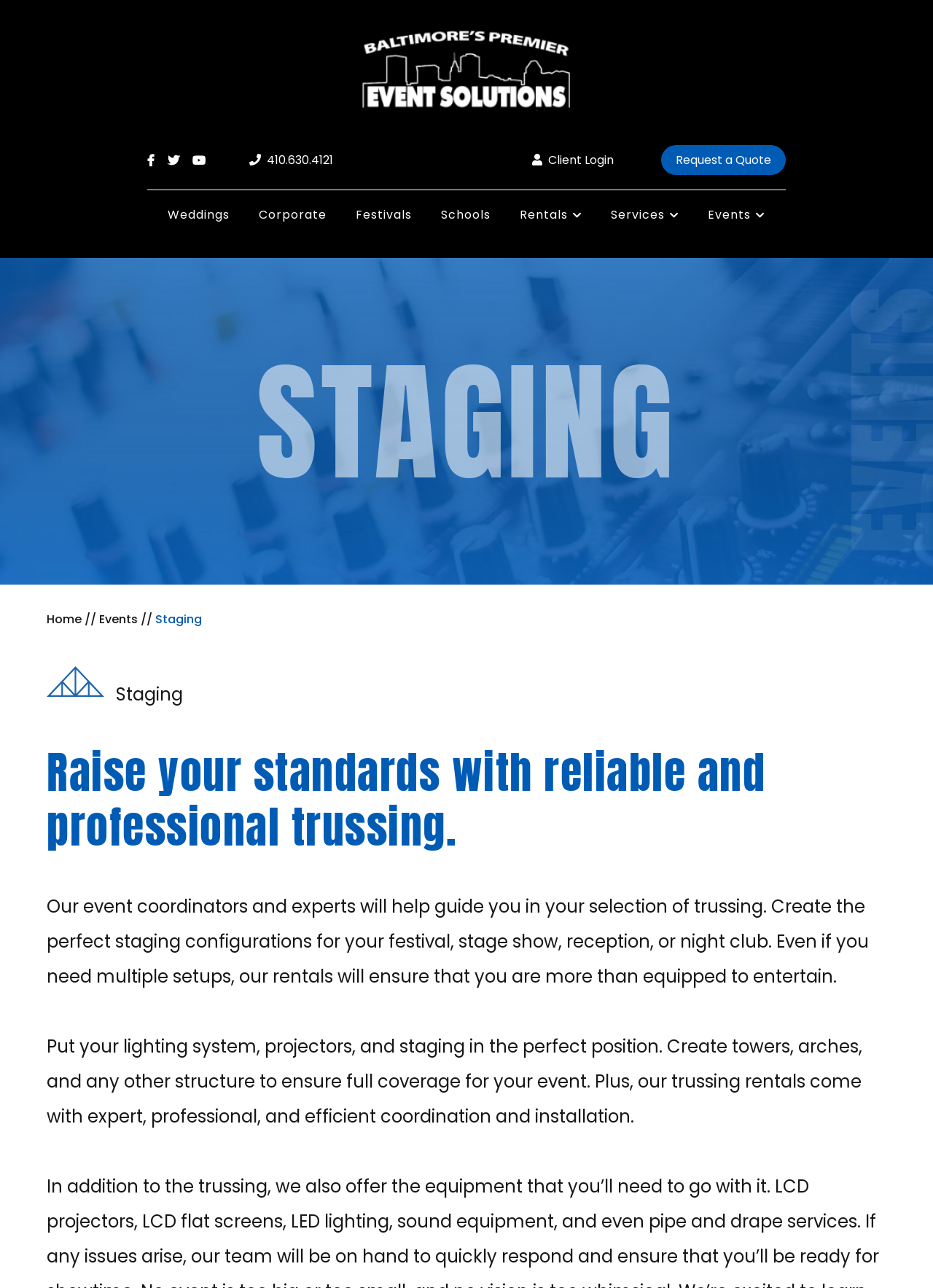Determine the bounding box coordinates for the region that must be clicked to execute the following instruction: "View Corporate events".

[0.278, 0.153, 0.35, 0.182]